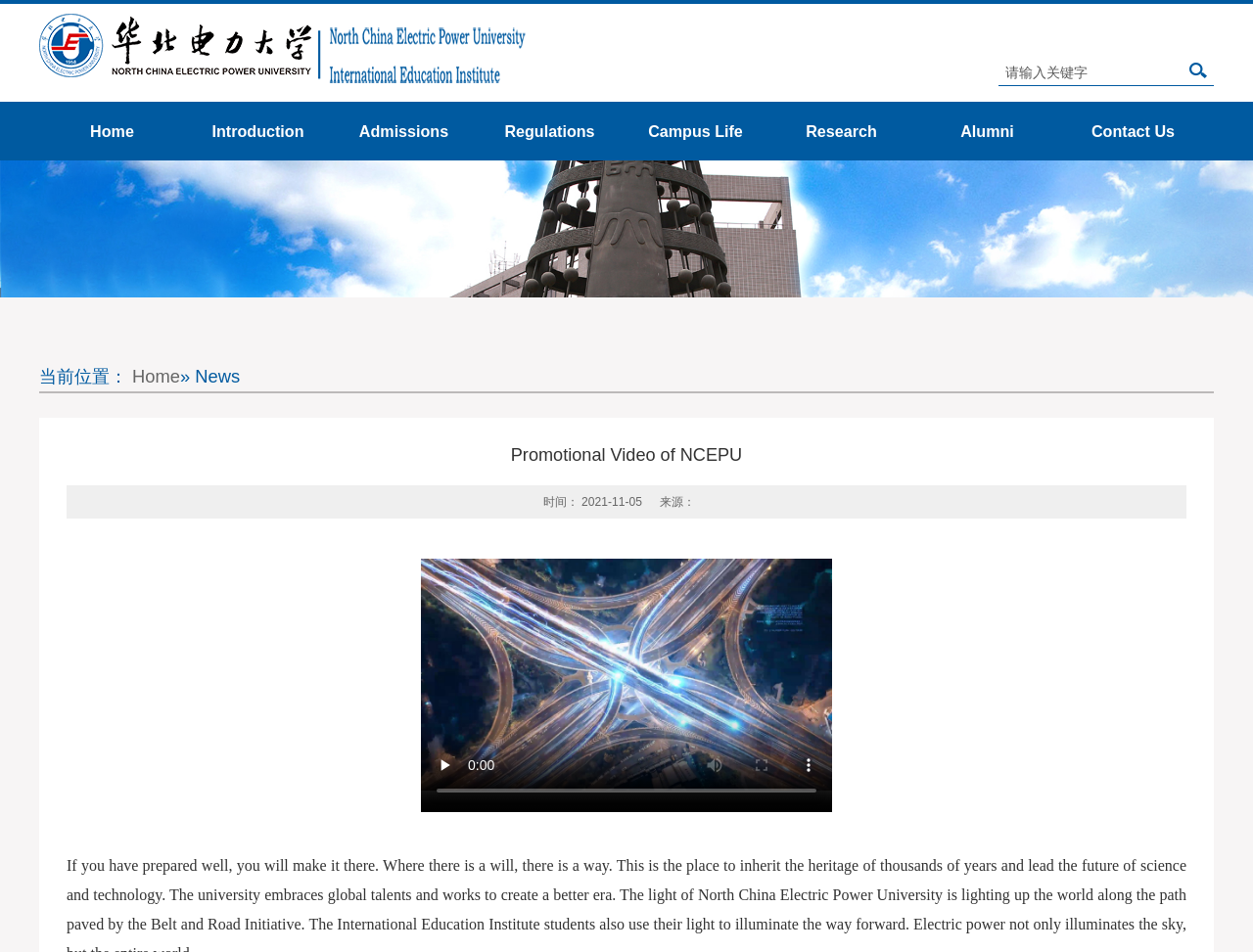Elaborate on the information and visuals displayed on the webpage.

The webpage is the English website of a university, with a prominent header section at the top. In the top-left corner, there are two links, one on the left and one on the right, which are likely navigation links. Below these links, there is a search bar with a text box and a button to the right, where users can input keywords. The search bar is positioned near the top-right corner of the page.

Below the search bar, there is a horizontal navigation menu with eight links: Home, Introduction, Admissions, Regulations, Campus Life, Research, Alumni, and Contact Us. These links are evenly spaced and take up the entire width of the page.

Further down the page, there is a section with a heading that reads "Promotional Video of NCEPU". Below the heading, there is a video player with a play button, mute button, full-screen button, and a button to show more media controls. The video player is positioned in the middle of the page, with a time scrubber slider below it.

To the left of the video player, there is a section with text that reads "当前位置：Home » News", indicating the current location of the user on the website. Below this text, there is a section with a date and a source, which likely refers to a news article.

Overall, the webpage has a clean and organized layout, with a focus on navigation and showcasing a promotional video.